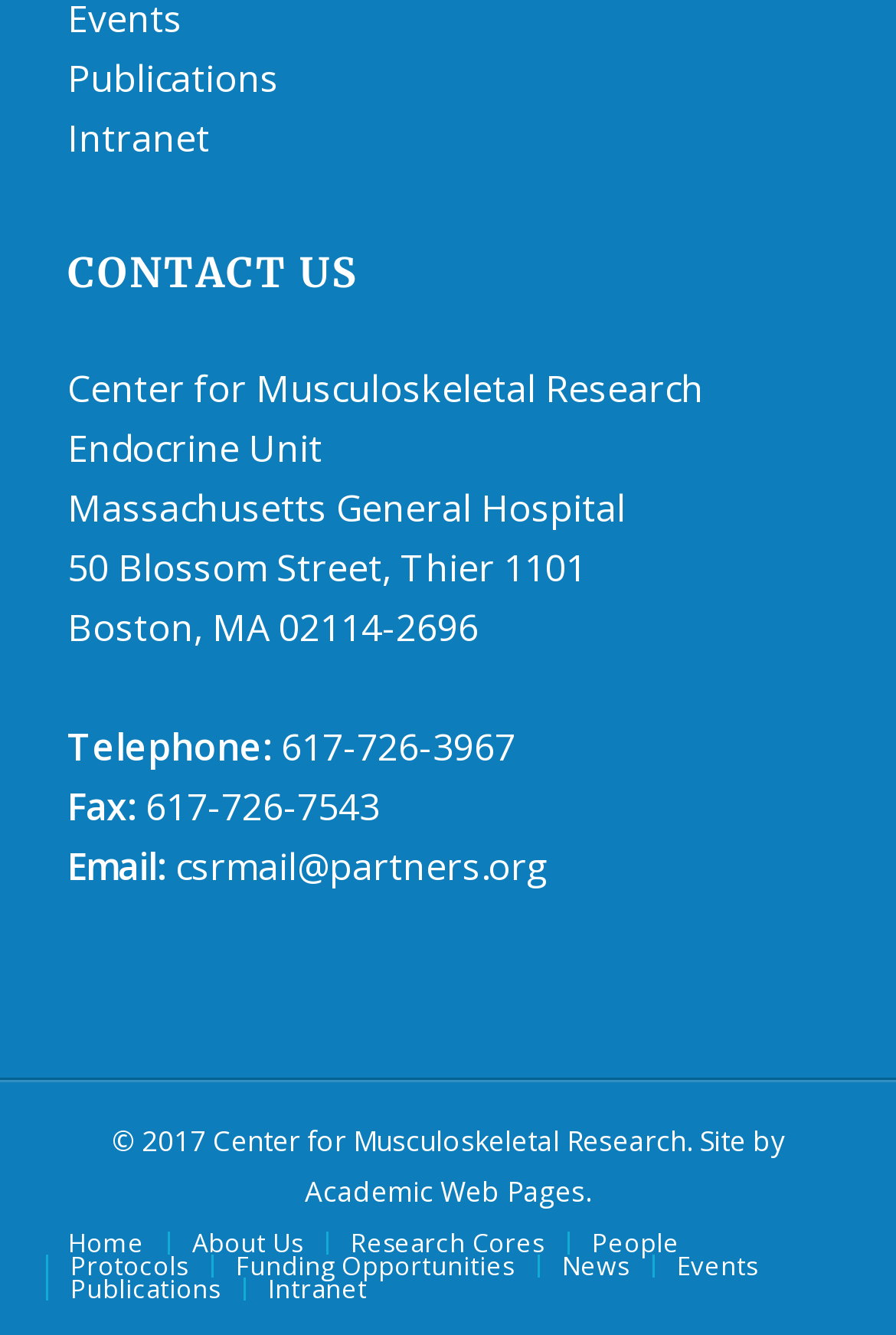Please reply with a single word or brief phrase to the question: 
What is the telephone number?

617-726-3967